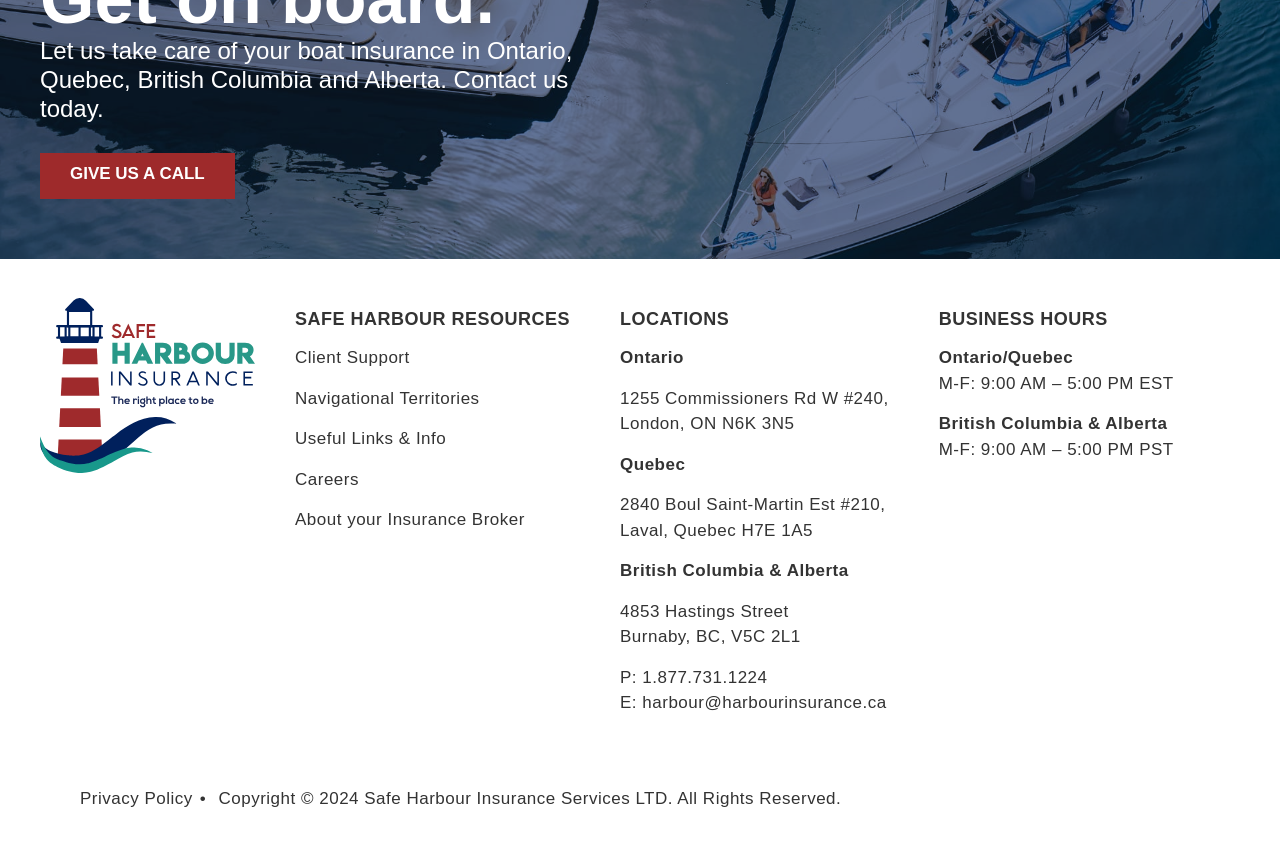Locate and provide the bounding box coordinates for the HTML element that matches this description: "4853 Hastings Street".

[0.484, 0.699, 0.616, 0.721]